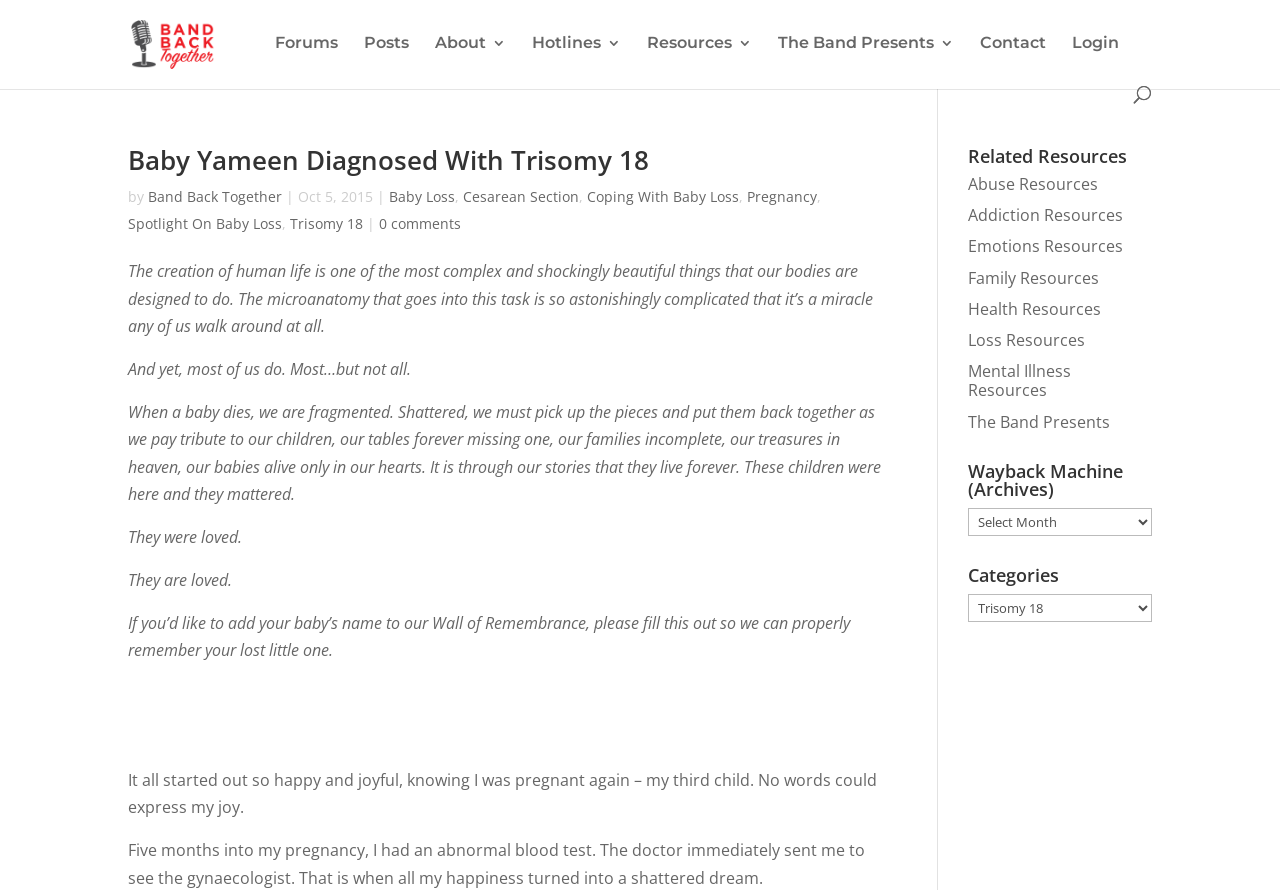Locate the UI element described by 0 comments and provide its bounding box coordinates. Use the format (top-left x, top-left y, bottom-right x, bottom-right y) with all values as floating point numbers between 0 and 1.

[0.296, 0.241, 0.36, 0.262]